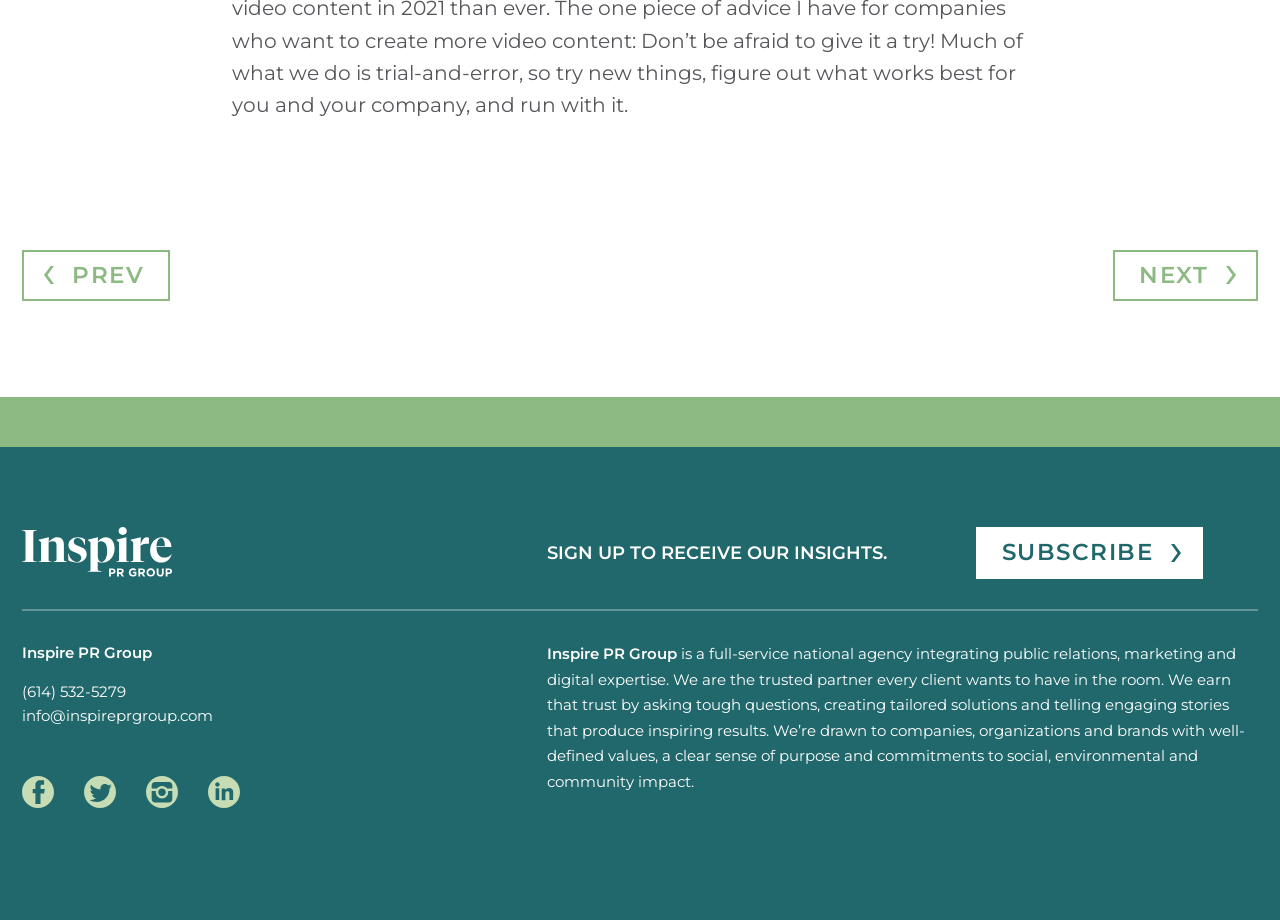Provide the bounding box coordinates of the HTML element described as: "Prev". The bounding box coordinates should be four float numbers between 0 and 1, i.e., [left, top, right, bottom].

[0.017, 0.272, 0.133, 0.328]